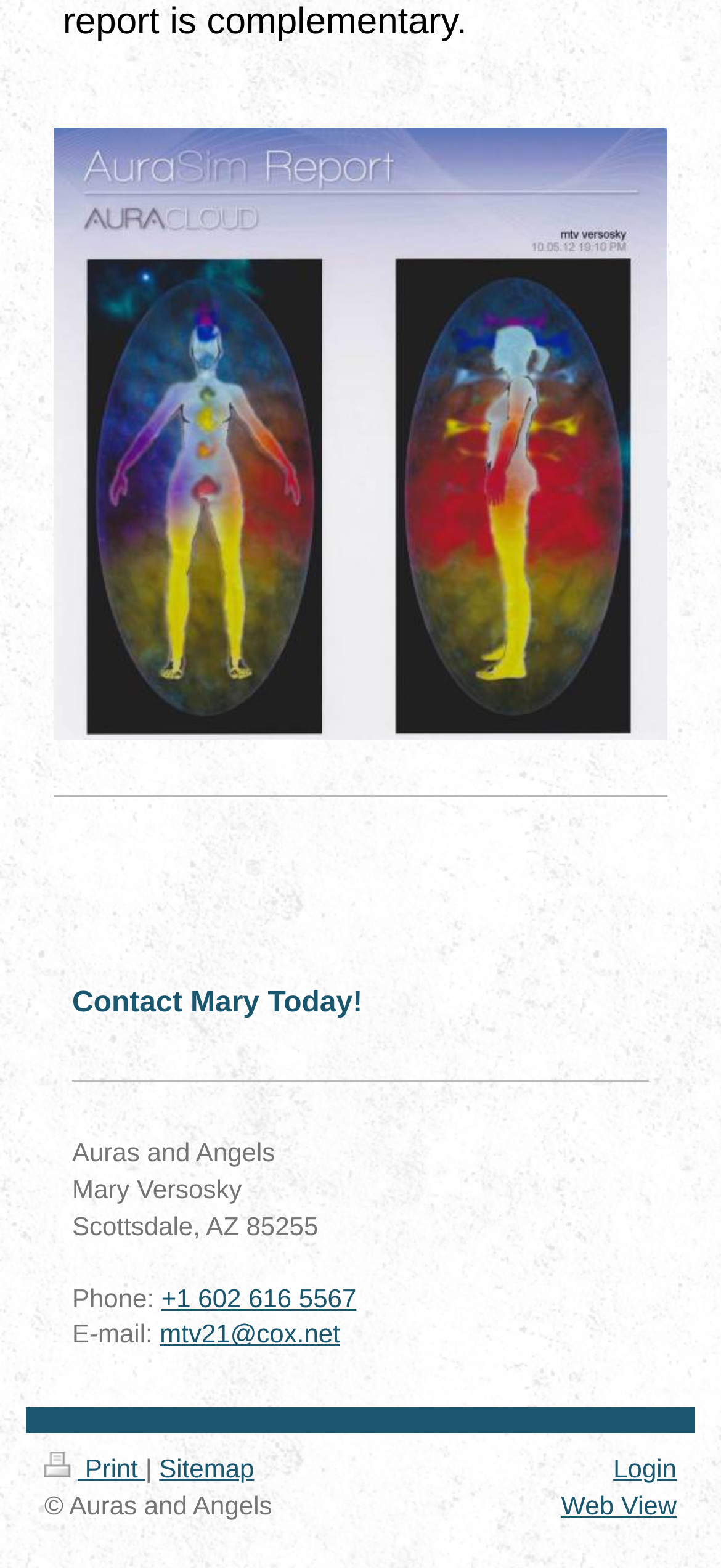Examine the image and give a thorough answer to the following question:
What is the name of the person to contact?

I found the name 'Mary Versosky' in the section with the heading 'Contact Mary Today!' which suggests that Mary Versosky is the person to contact.